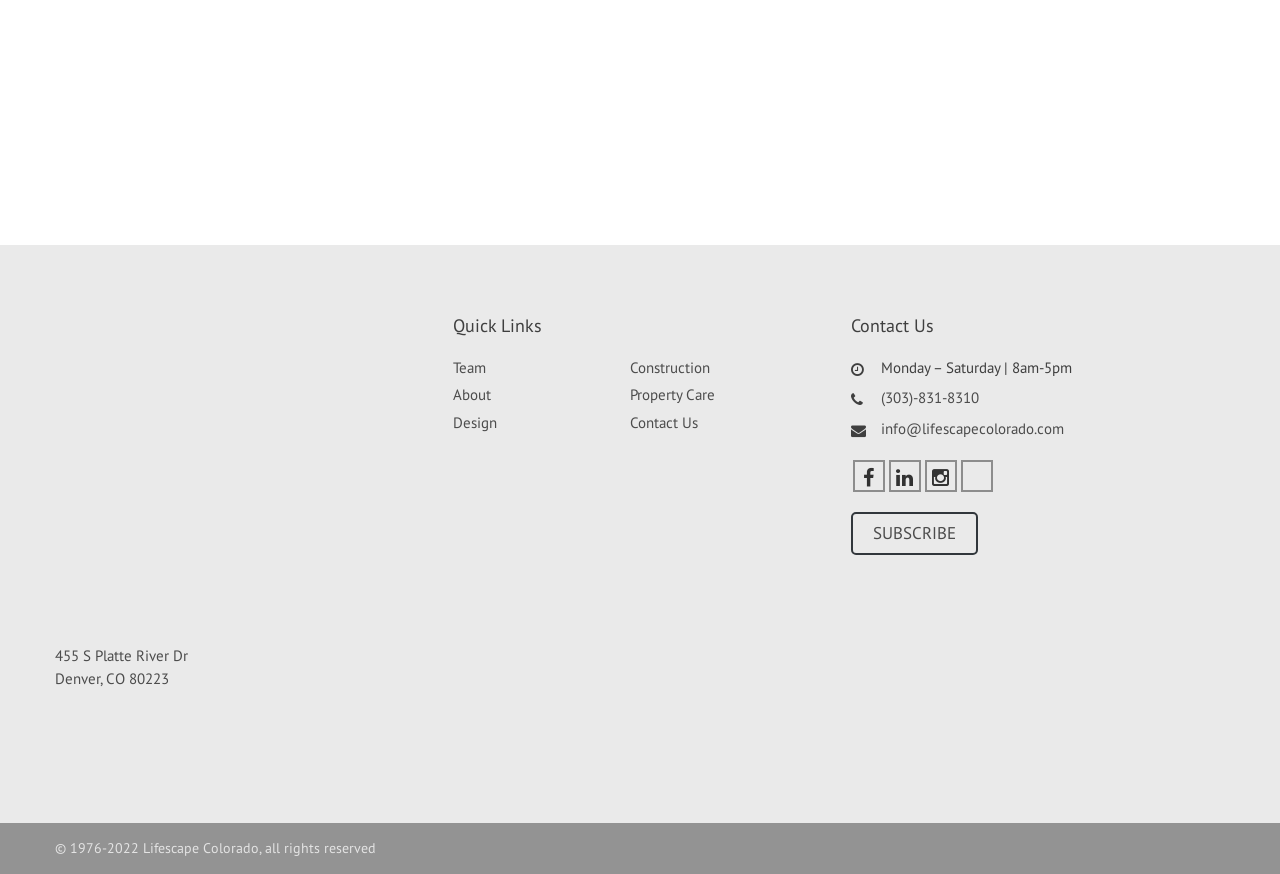Using the information in the image, give a detailed answer to the following question: Is there a phone number?

I found a link with the phone number '(303)-831-8310' in the 'Contact Us' section of the webpage, which indicates that there is a phone number.